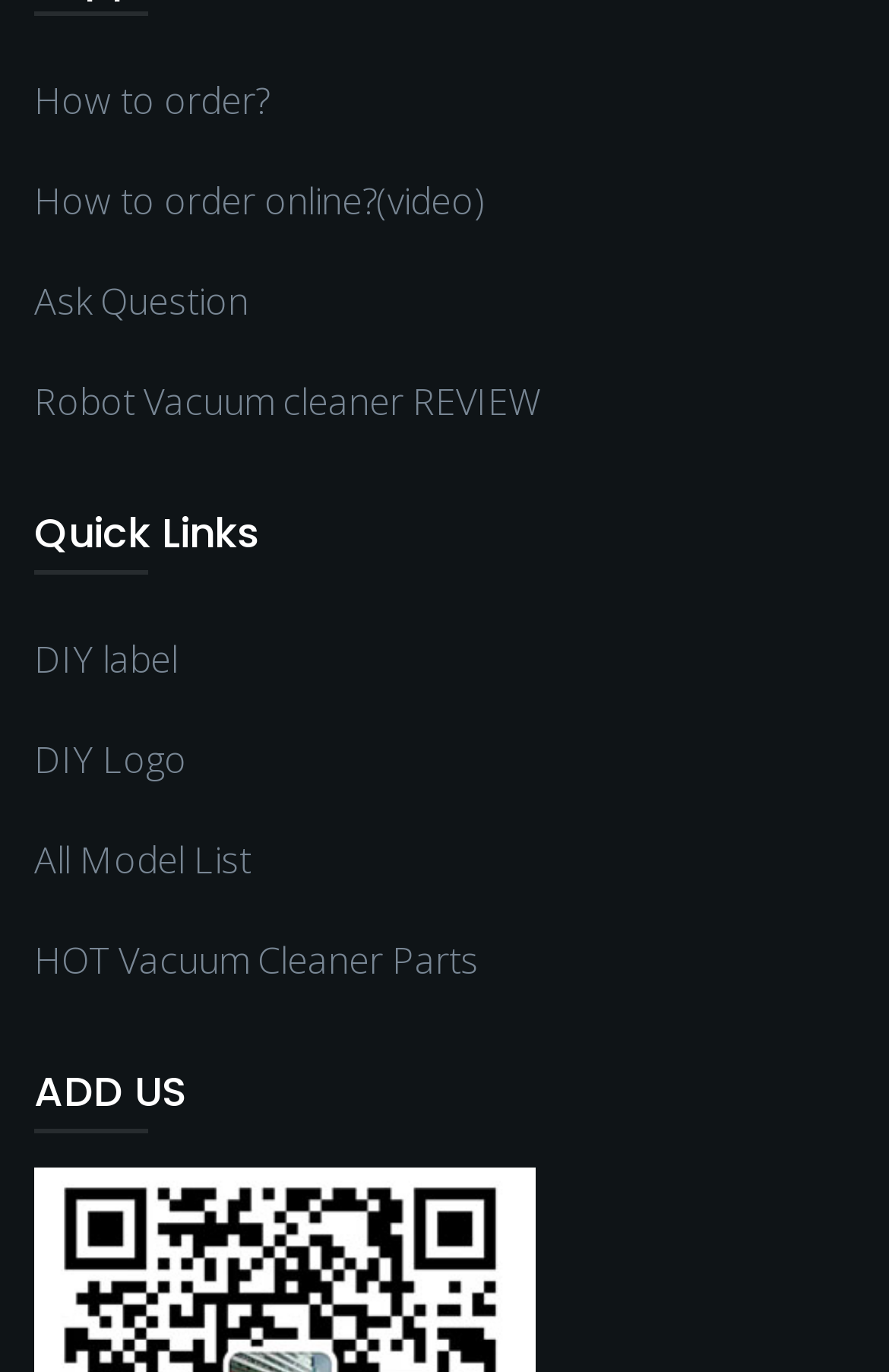Give a succinct answer to this question in a single word or phrase: 
How many headings are on the webpage?

2